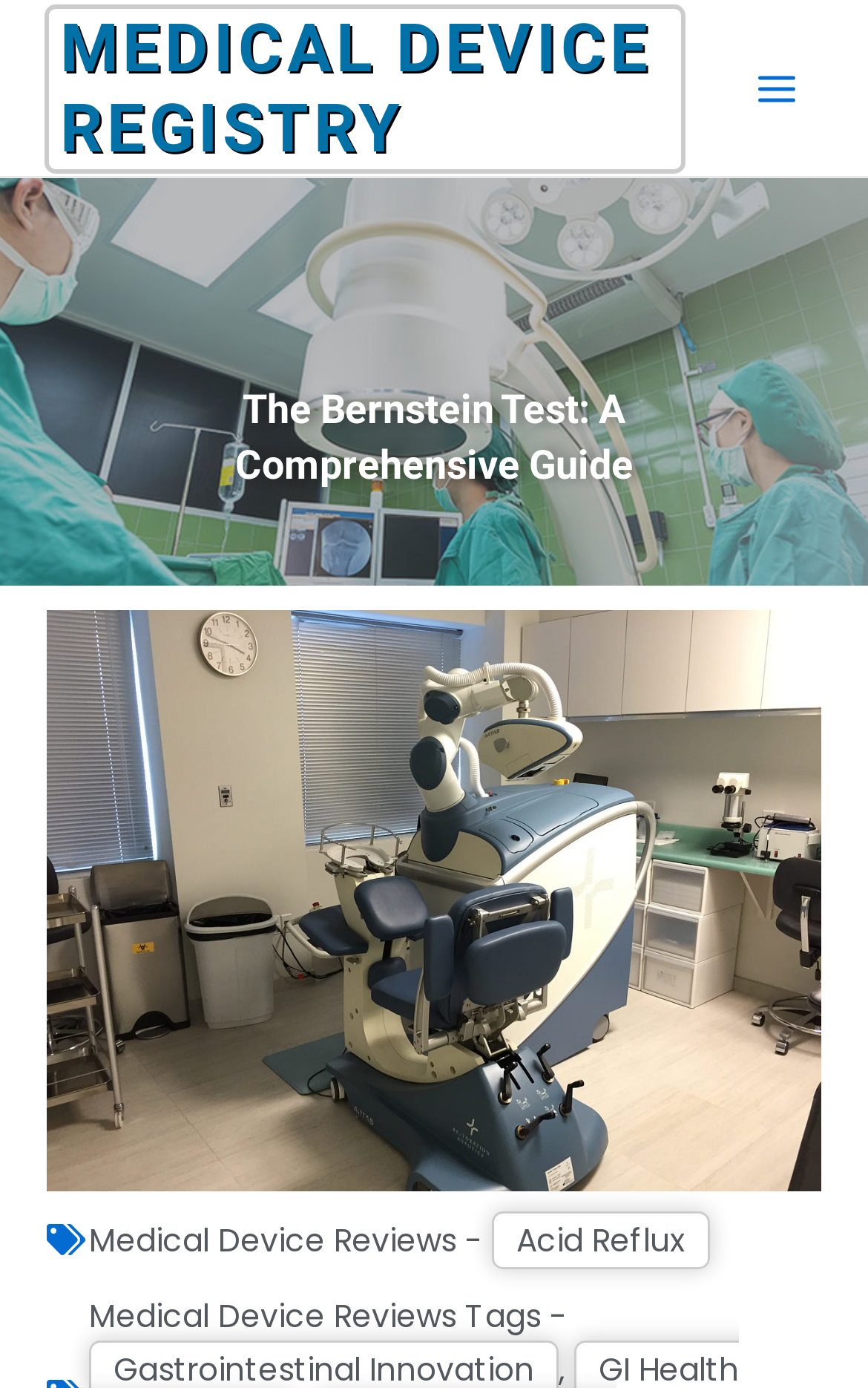What is the topic of the comprehensive guide?
Please describe in detail the information shown in the image to answer the question.

I found the answer by examining the heading element with the text 'The Bernstein Test: A Comprehensive Guide' located below the main menu button.